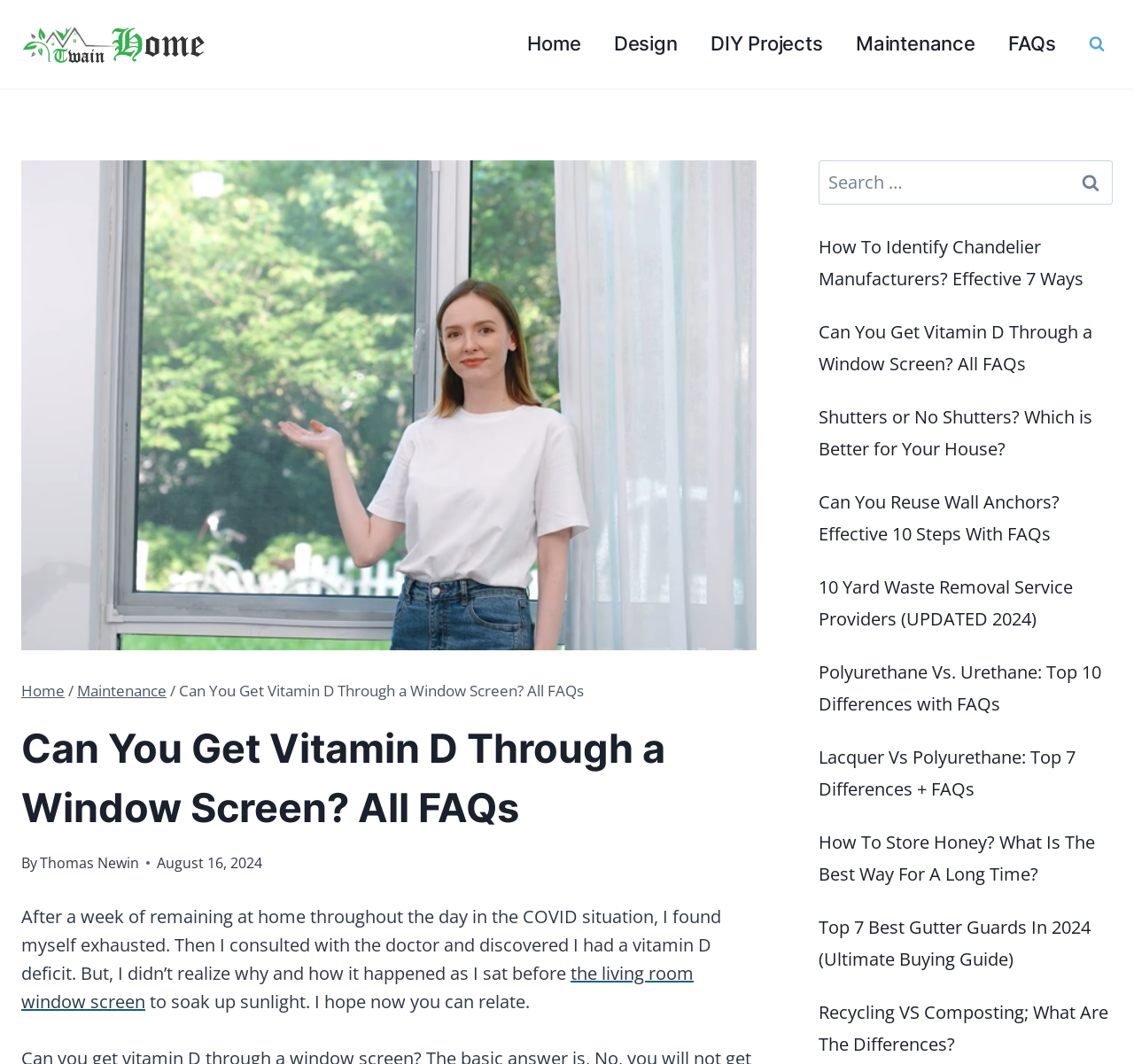What is the author of this article?
Refer to the image and provide a concise answer in one word or phrase.

Thomas Newin